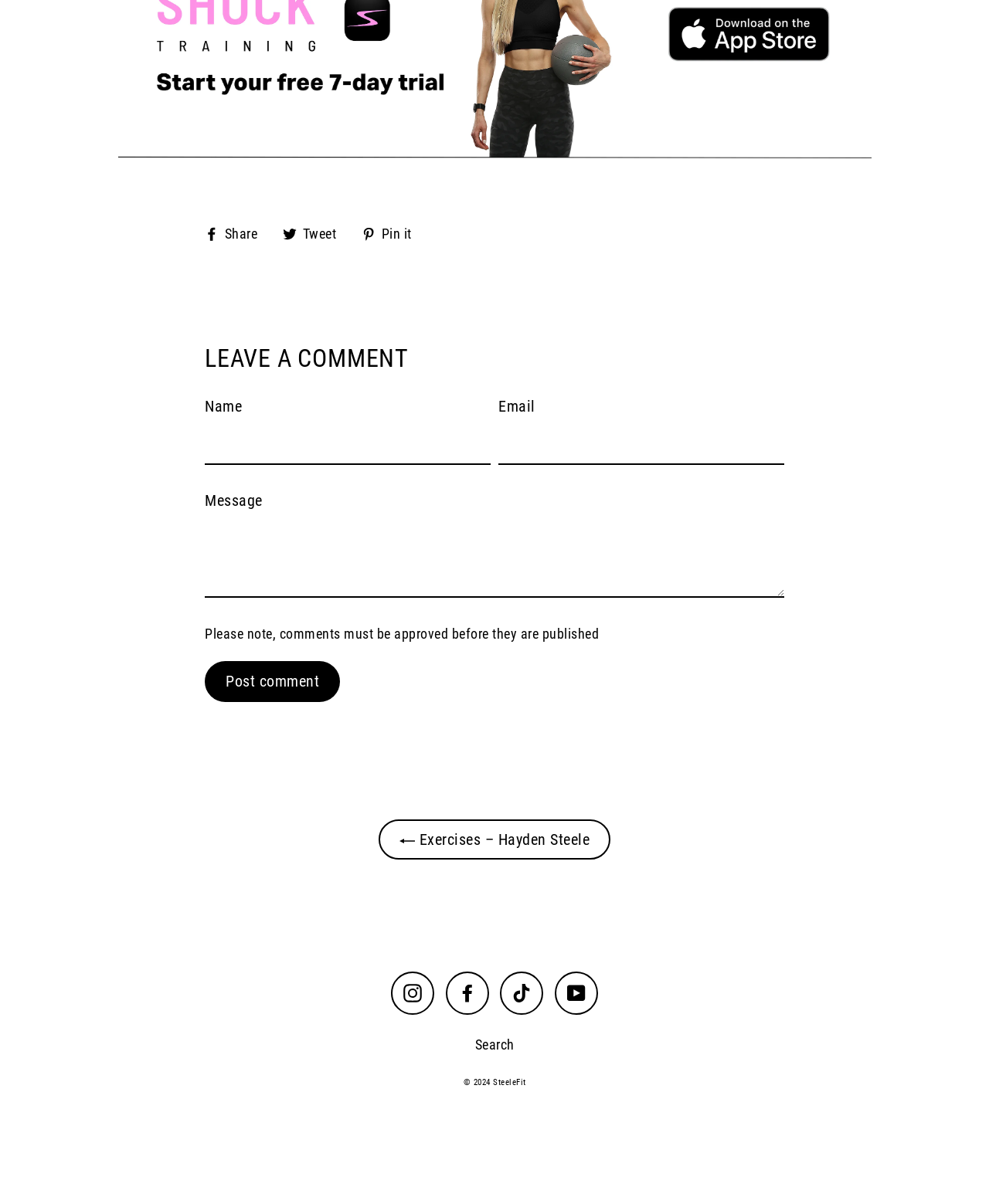Respond with a single word or phrase to the following question:
What is the function of the separator elements?

Separate sections